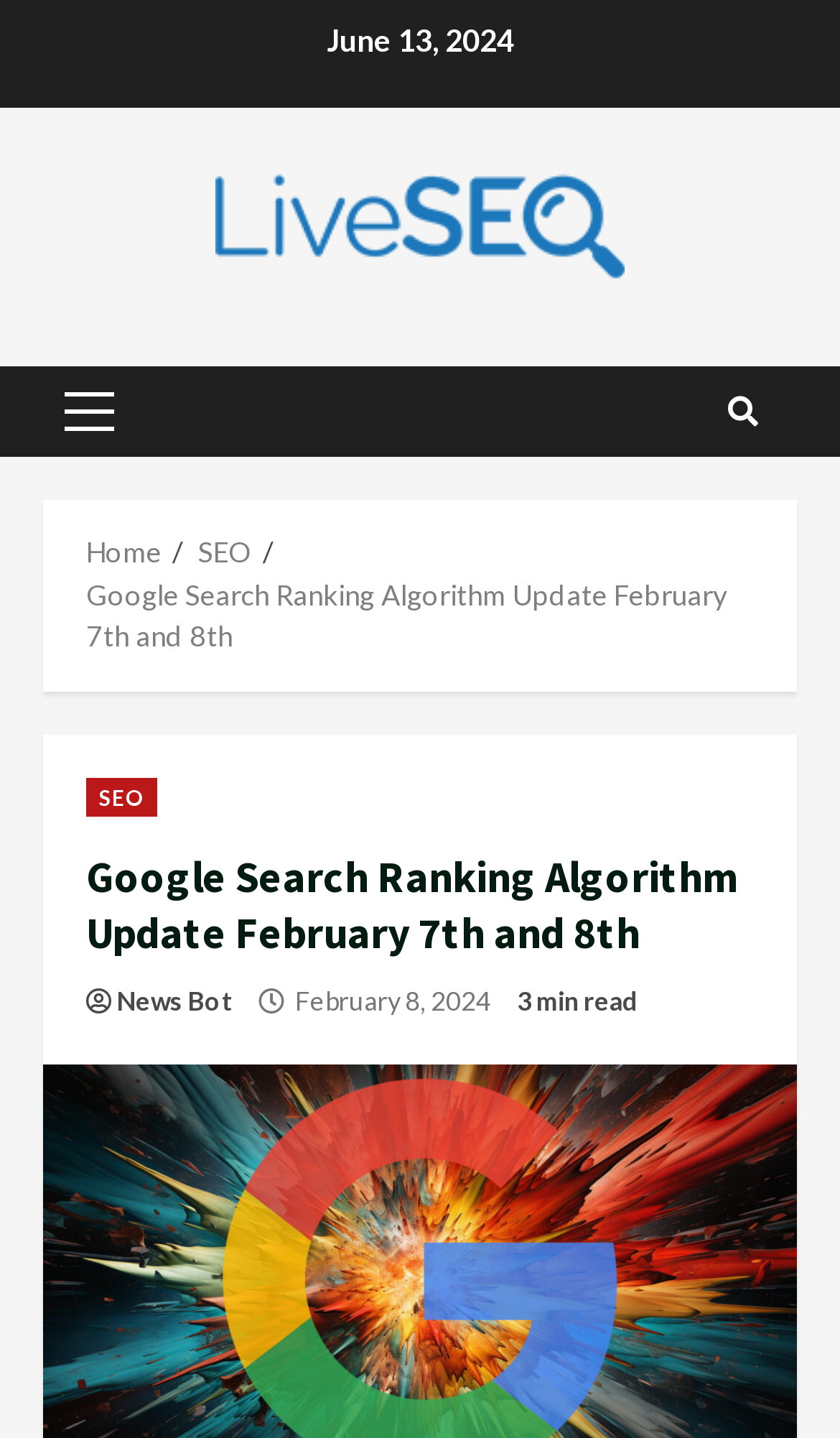Find the bounding box coordinates of the element to click in order to complete this instruction: "read Google Search Ranking Algorithm Update news". The bounding box coordinates must be four float numbers between 0 and 1, denoted as [left, top, right, bottom].

[0.103, 0.59, 0.897, 0.668]